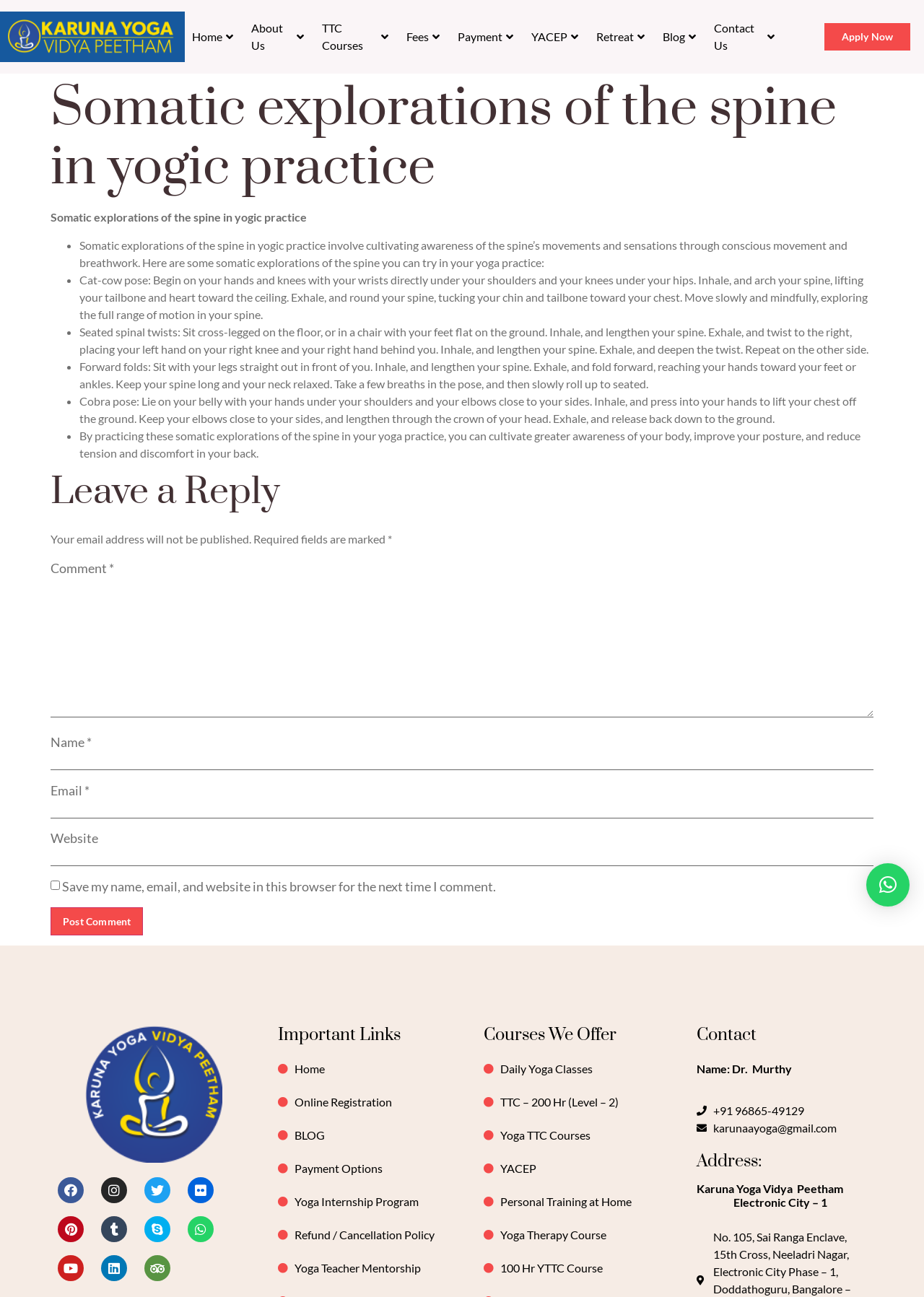How many courses are listed under 'Courses We Offer'?
Based on the image, answer the question with as much detail as possible.

I counted the number of courses listed under the 'Courses We Offer' section, and there are 8 courses, including Daily Yoga Classes, TTC – 200 Hr (Level – 2), and more.